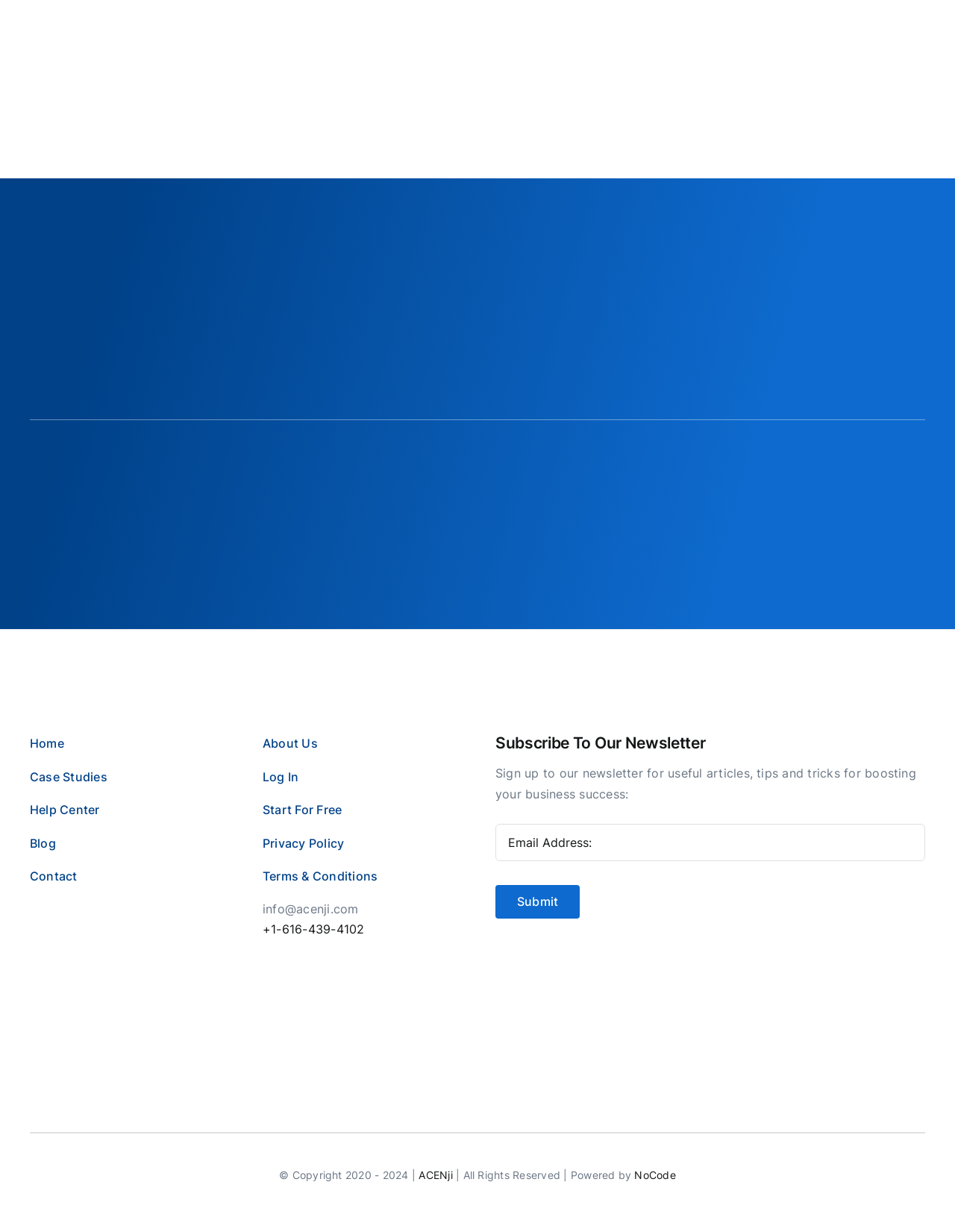Provide a one-word or short-phrase response to the question:
How many social media links are there?

4